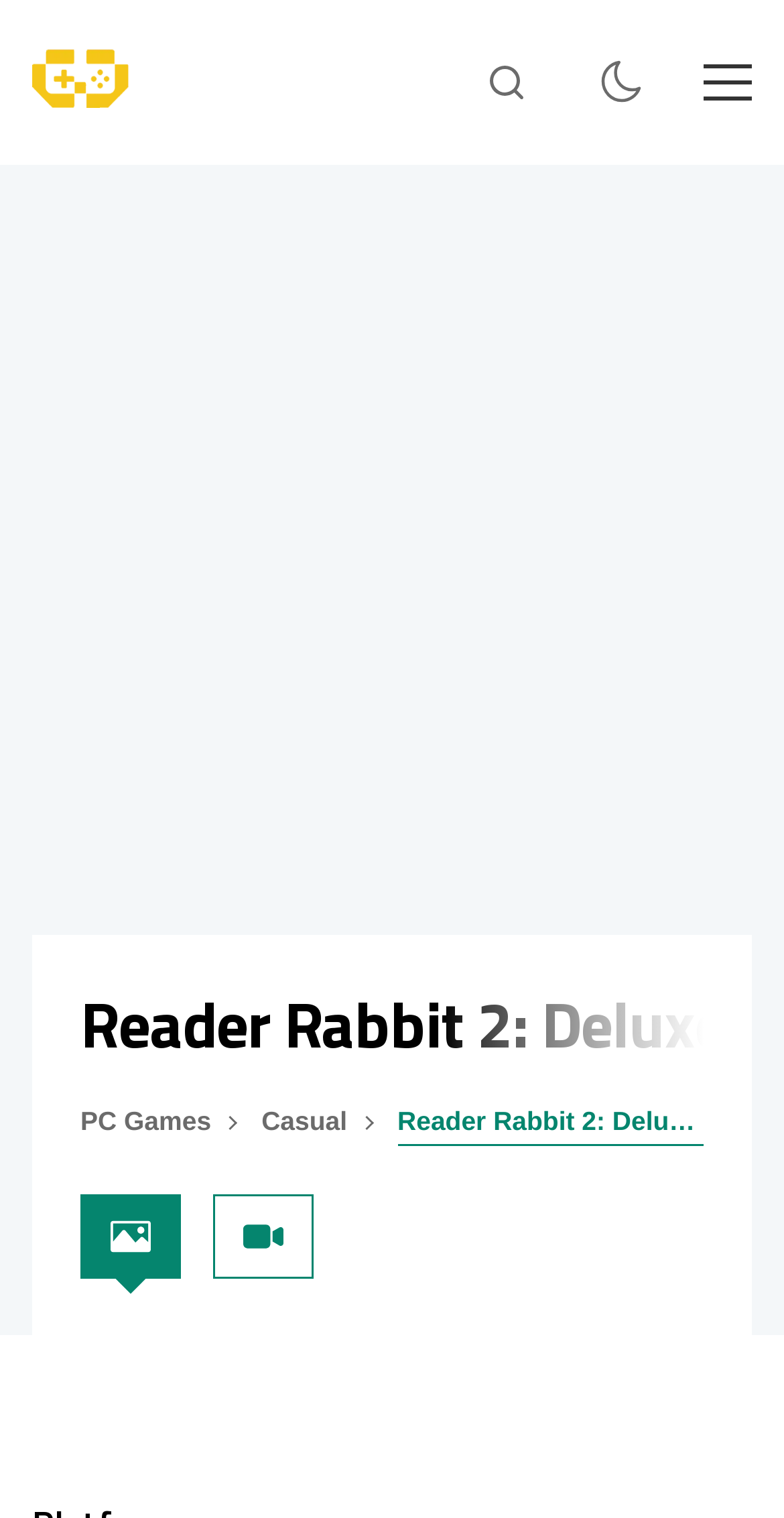Identify and generate the primary title of the webpage.

Reader Rabbit 2: Deluxe!